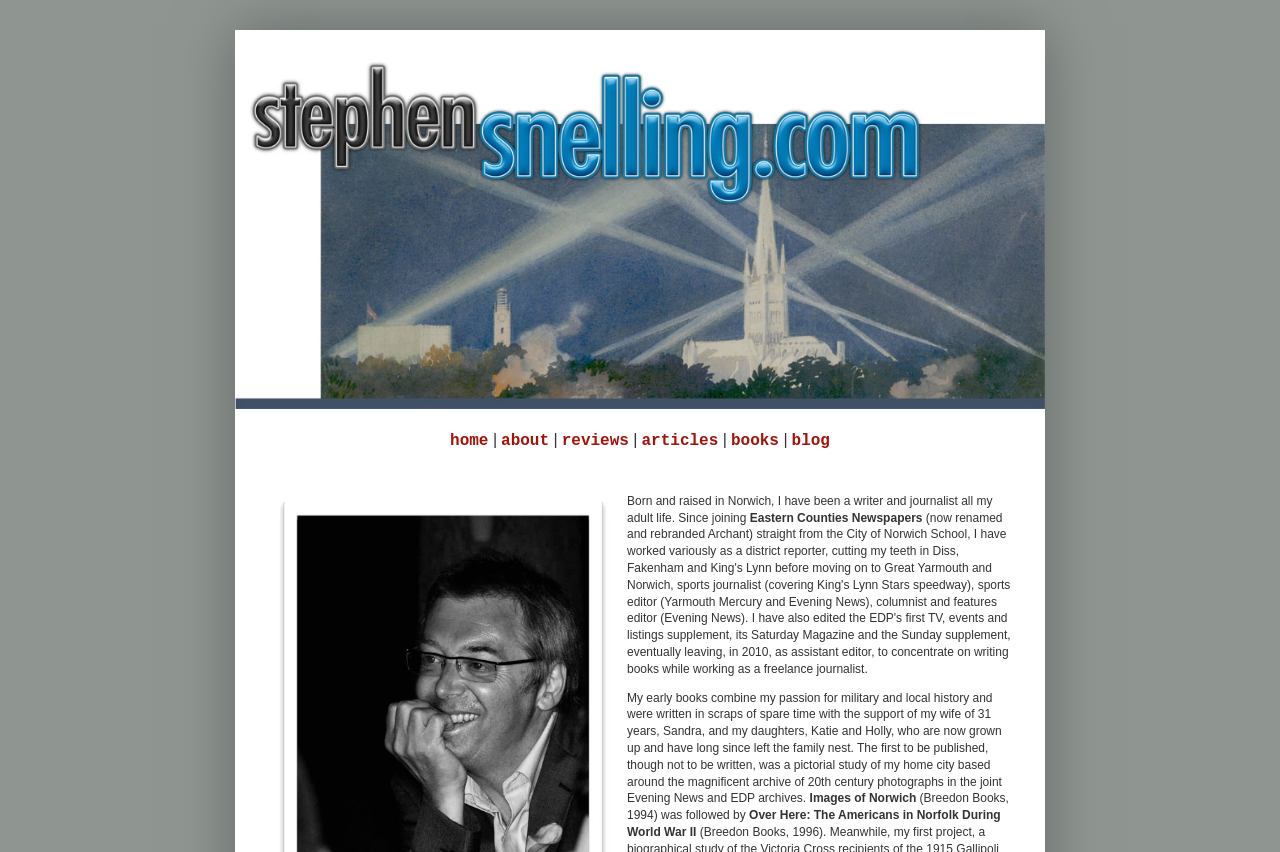How many columns are there in the navigation menu? From the image, respond with a single word or brief phrase.

1